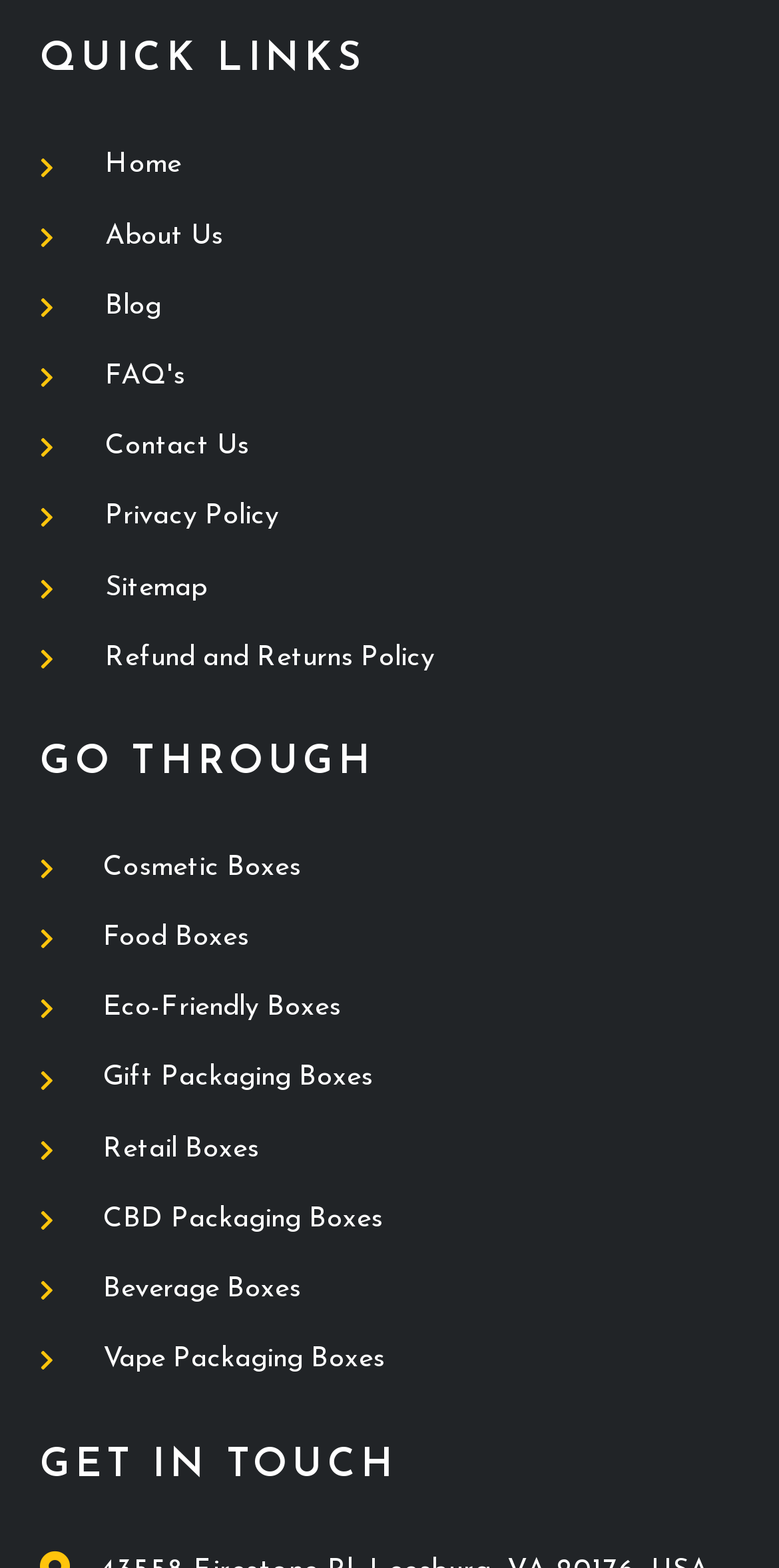Locate the bounding box coordinates of the area that needs to be clicked to fulfill the following instruction: "go to home page". The coordinates should be in the format of four float numbers between 0 and 1, namely [left, top, right, bottom].

[0.051, 0.09, 0.949, 0.122]